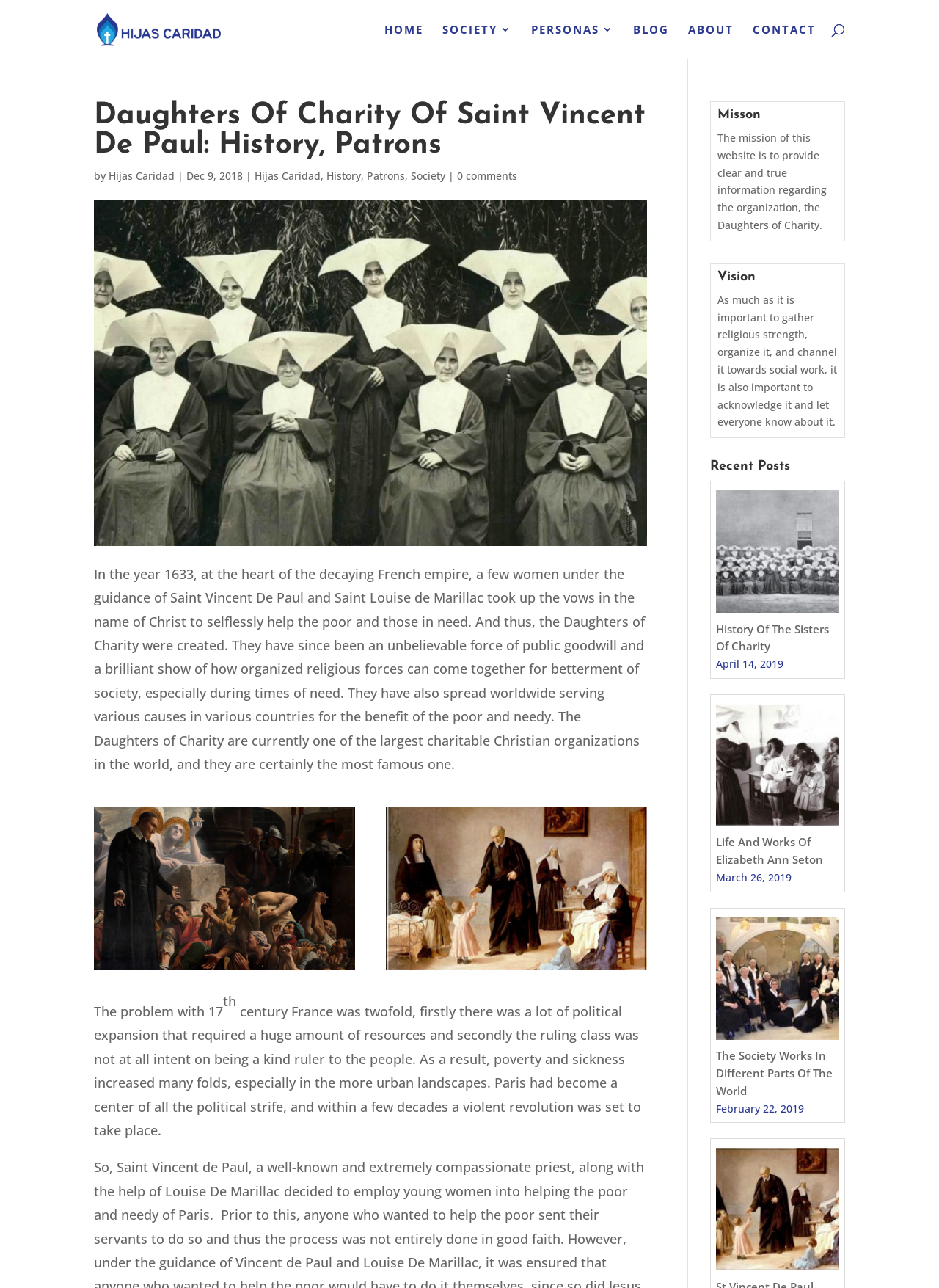Please locate the bounding box coordinates of the element that should be clicked to complete the given instruction: "Click on the HOME link".

[0.409, 0.019, 0.451, 0.046]